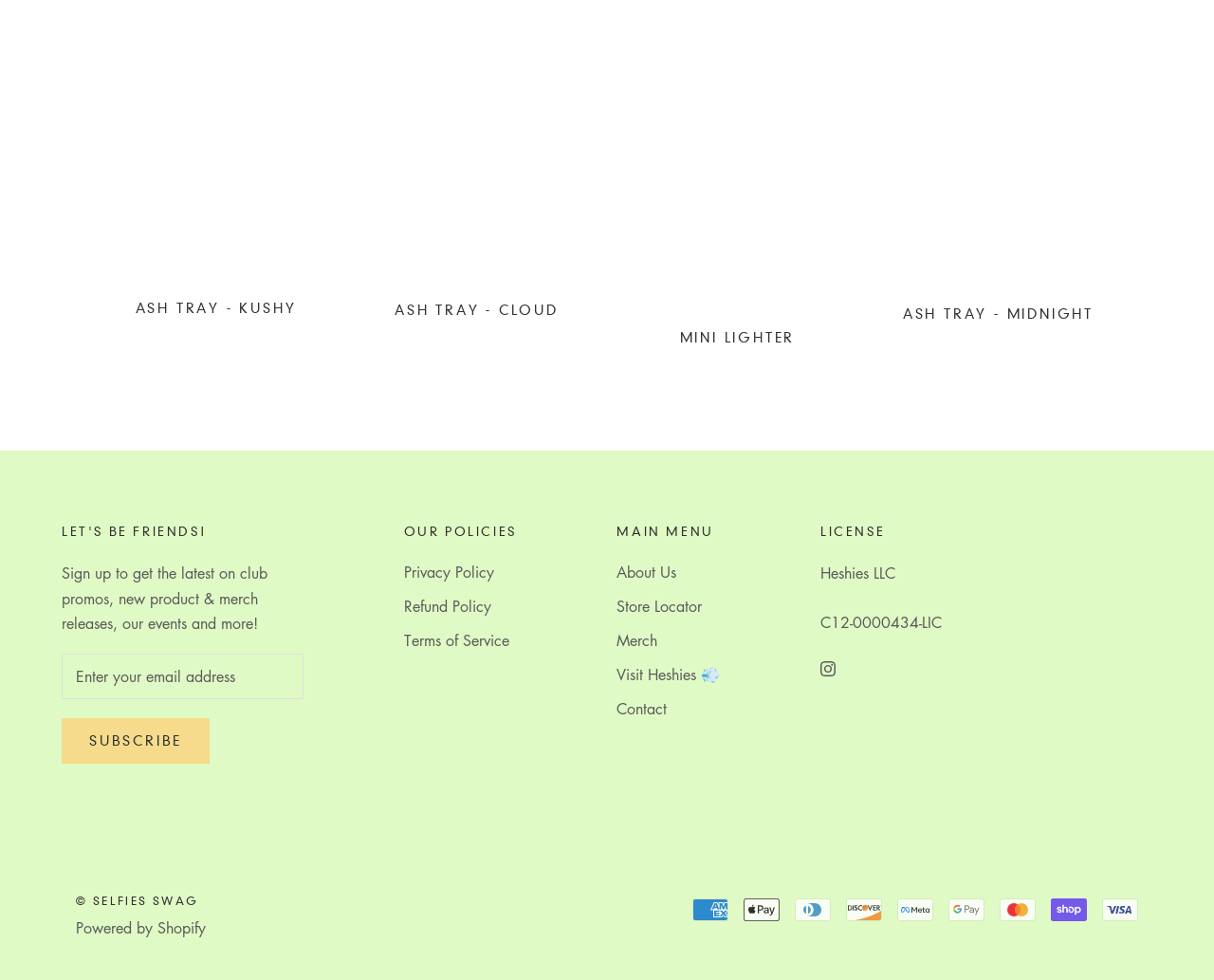Give a one-word or short phrase answer to this question: 
How many payment methods are accepted?

9